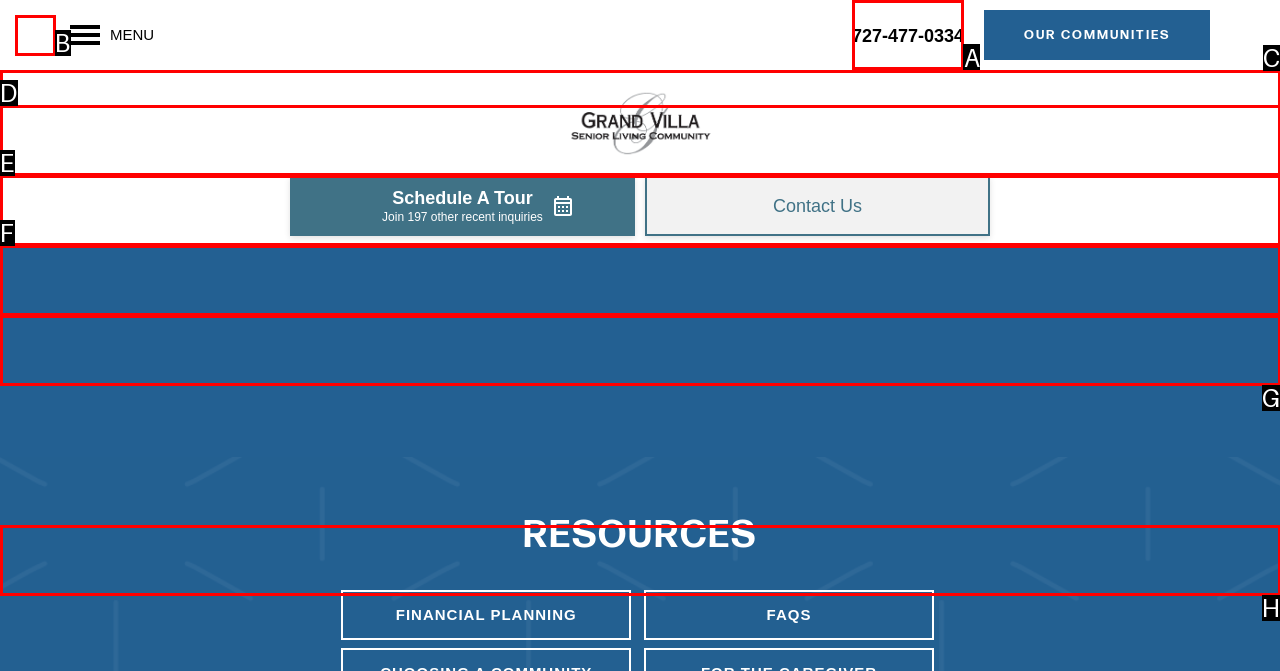Which HTML element should be clicked to complete the following task: Click on the 'Athletics' link?
Answer with the letter corresponding to the correct choice.

None